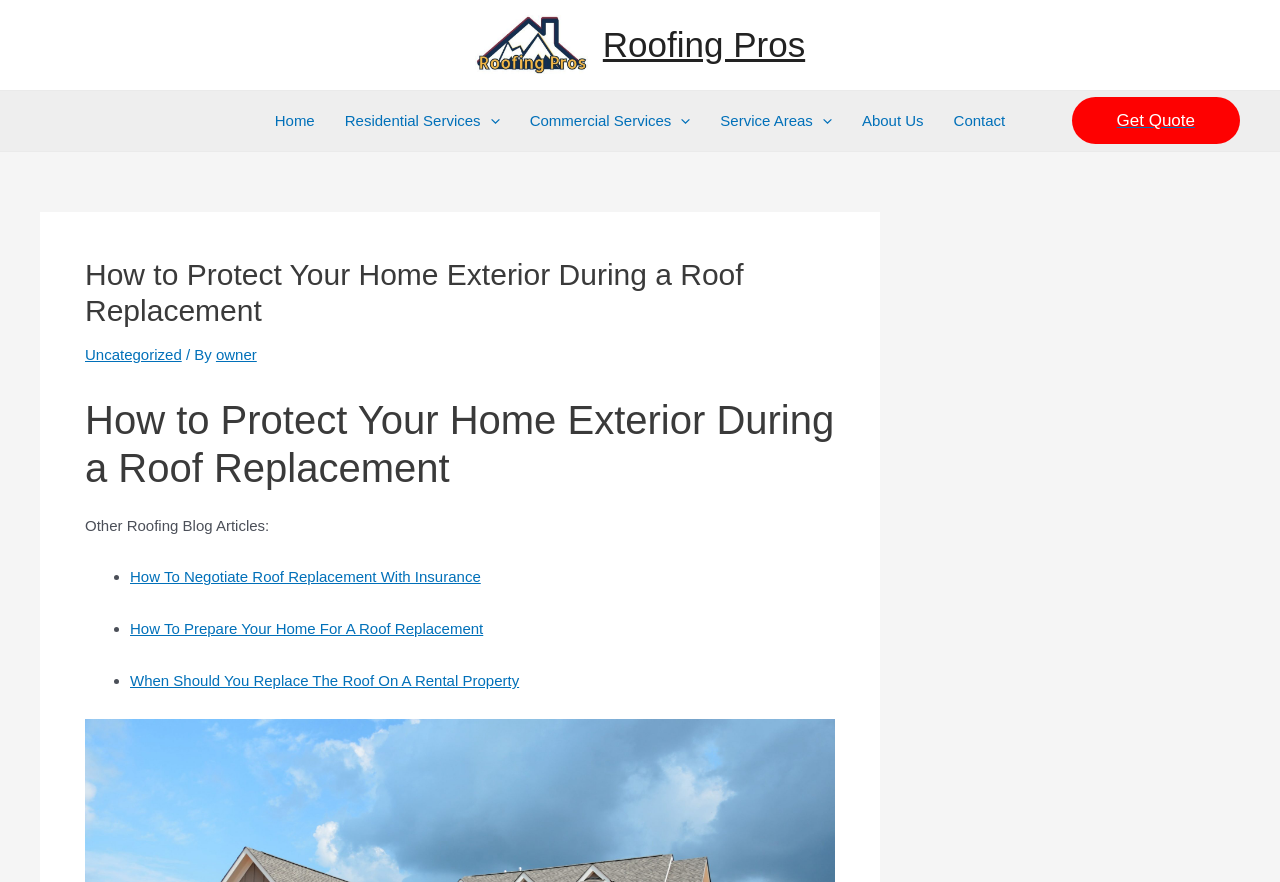How many related blog articles are listed?
Based on the visual, give a brief answer using one word or a short phrase.

3